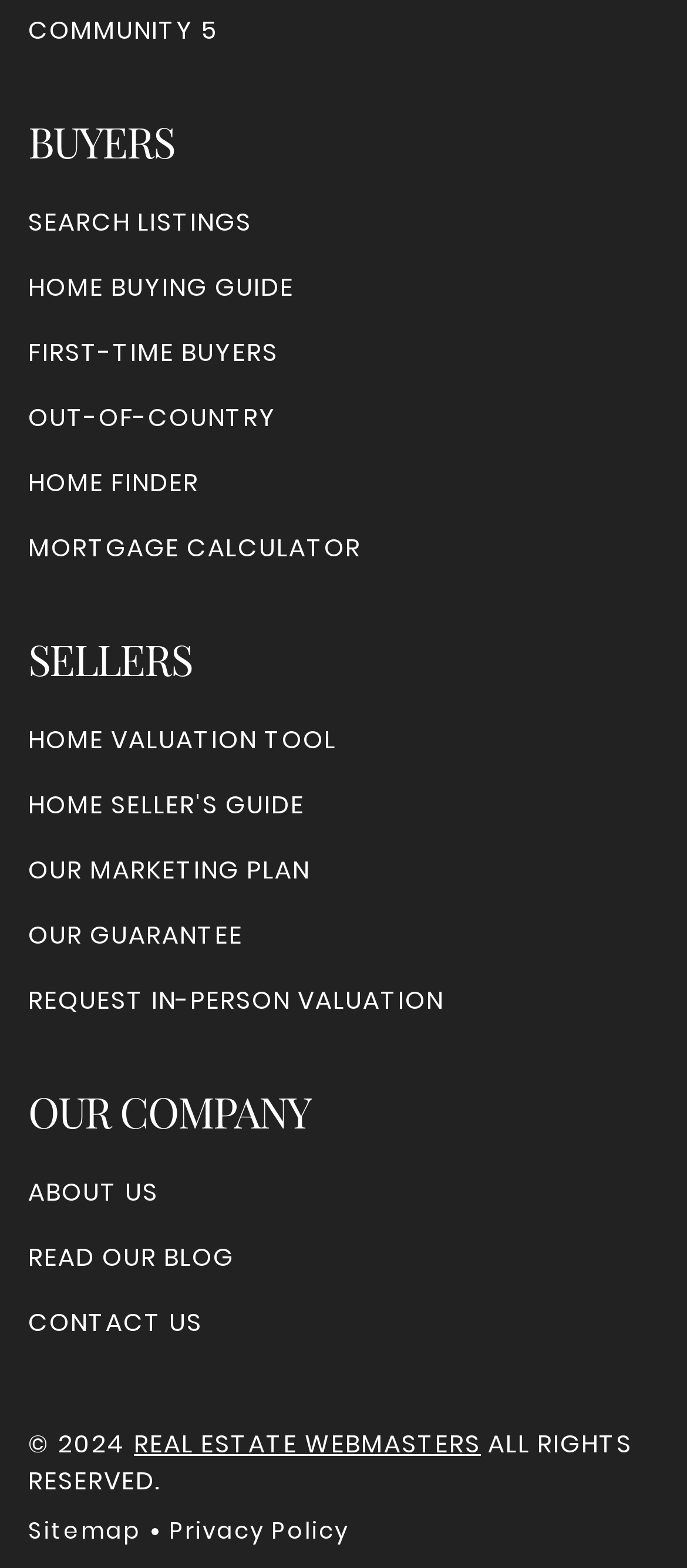Specify the bounding box coordinates of the element's area that should be clicked to execute the given instruction: "Use the 'MORTGAGE CALCULATOR'". The coordinates should be four float numbers between 0 and 1, i.e., [left, top, right, bottom].

[0.041, 0.338, 0.526, 0.362]